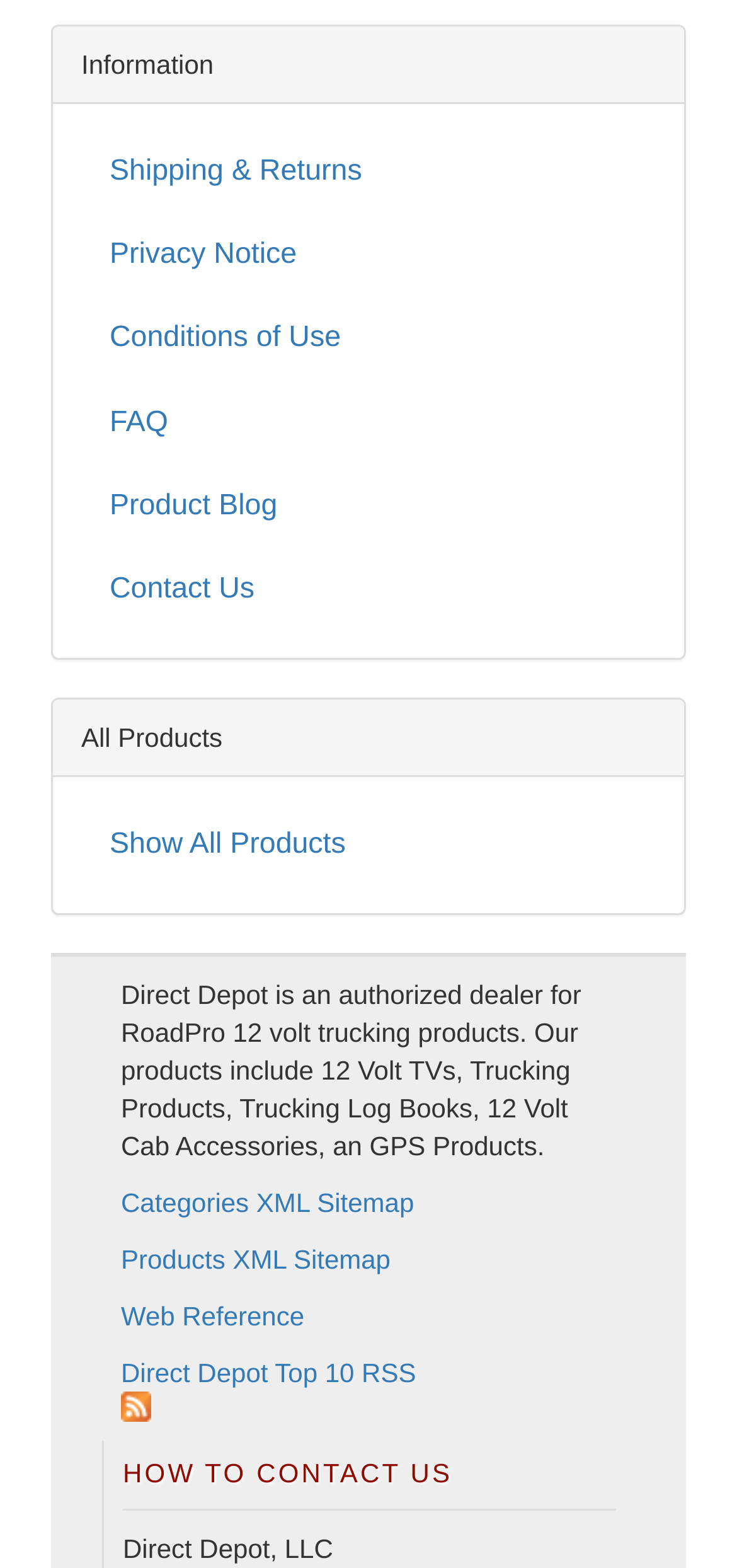What is the topic of the products sold?
Based on the image, respond with a single word or phrase.

Trucking products